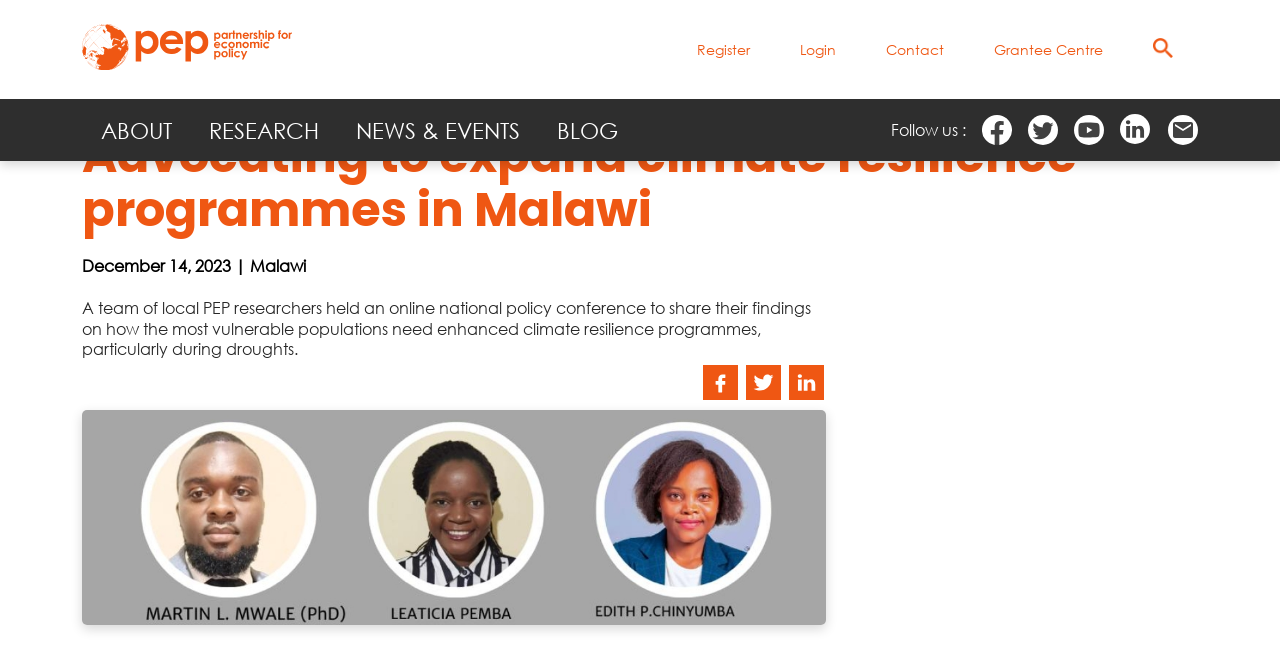How many social media links are there?
Refer to the image and answer the question using a single word or phrase.

5